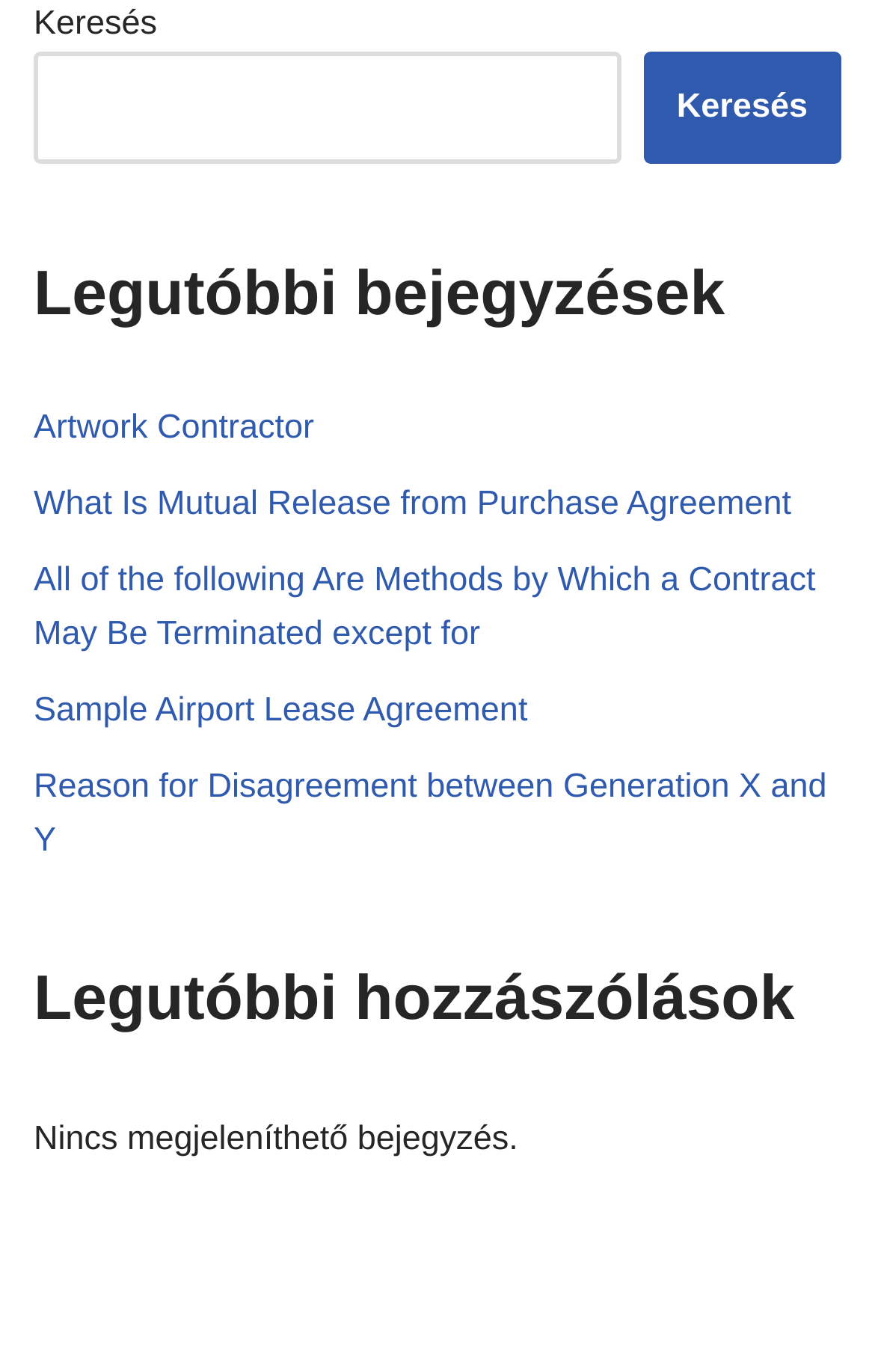Give a short answer using one word or phrase for the question:
What is the text on the search button?

Keresés